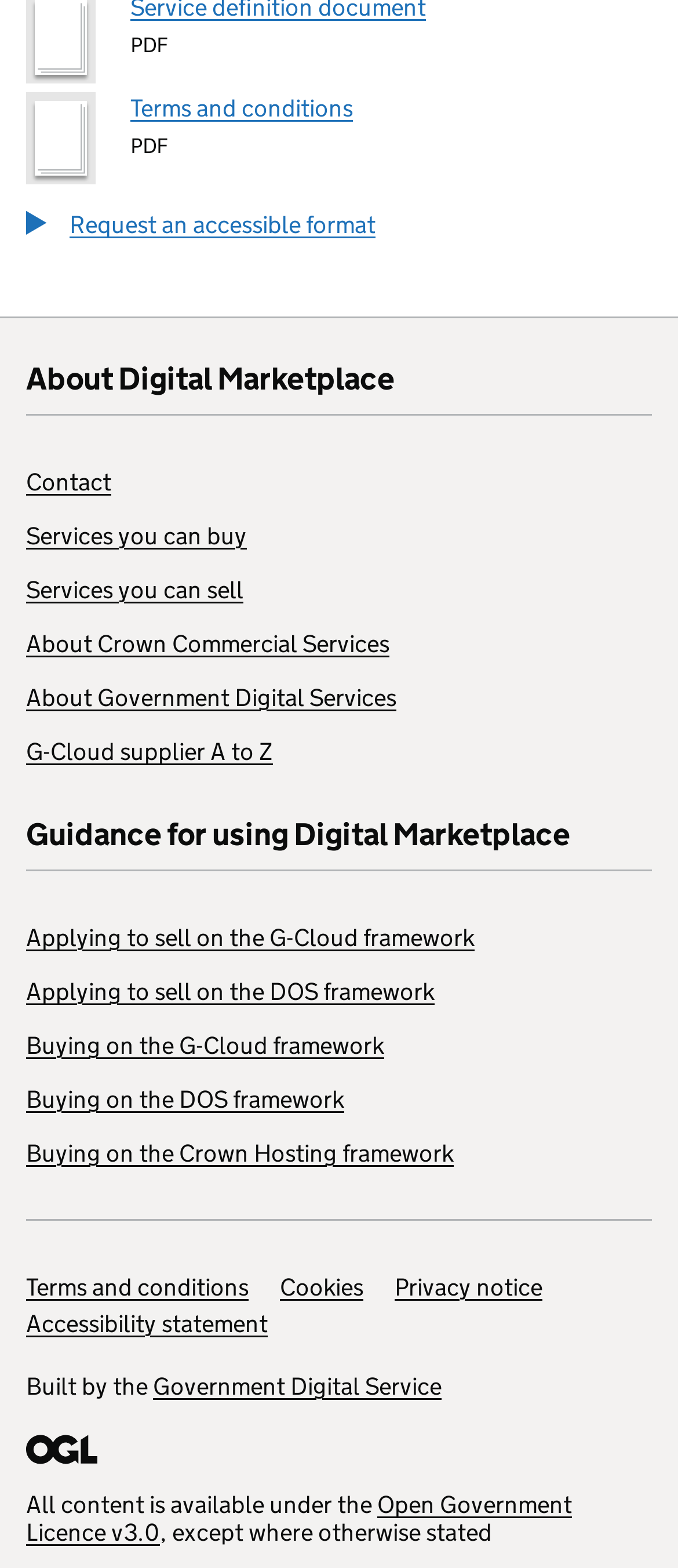Please identify the bounding box coordinates of the element that needs to be clicked to execute the following command: "Request an accessible format". Provide the bounding box using four float numbers between 0 and 1, formatted as [left, top, right, bottom].

[0.038, 0.134, 0.554, 0.152]